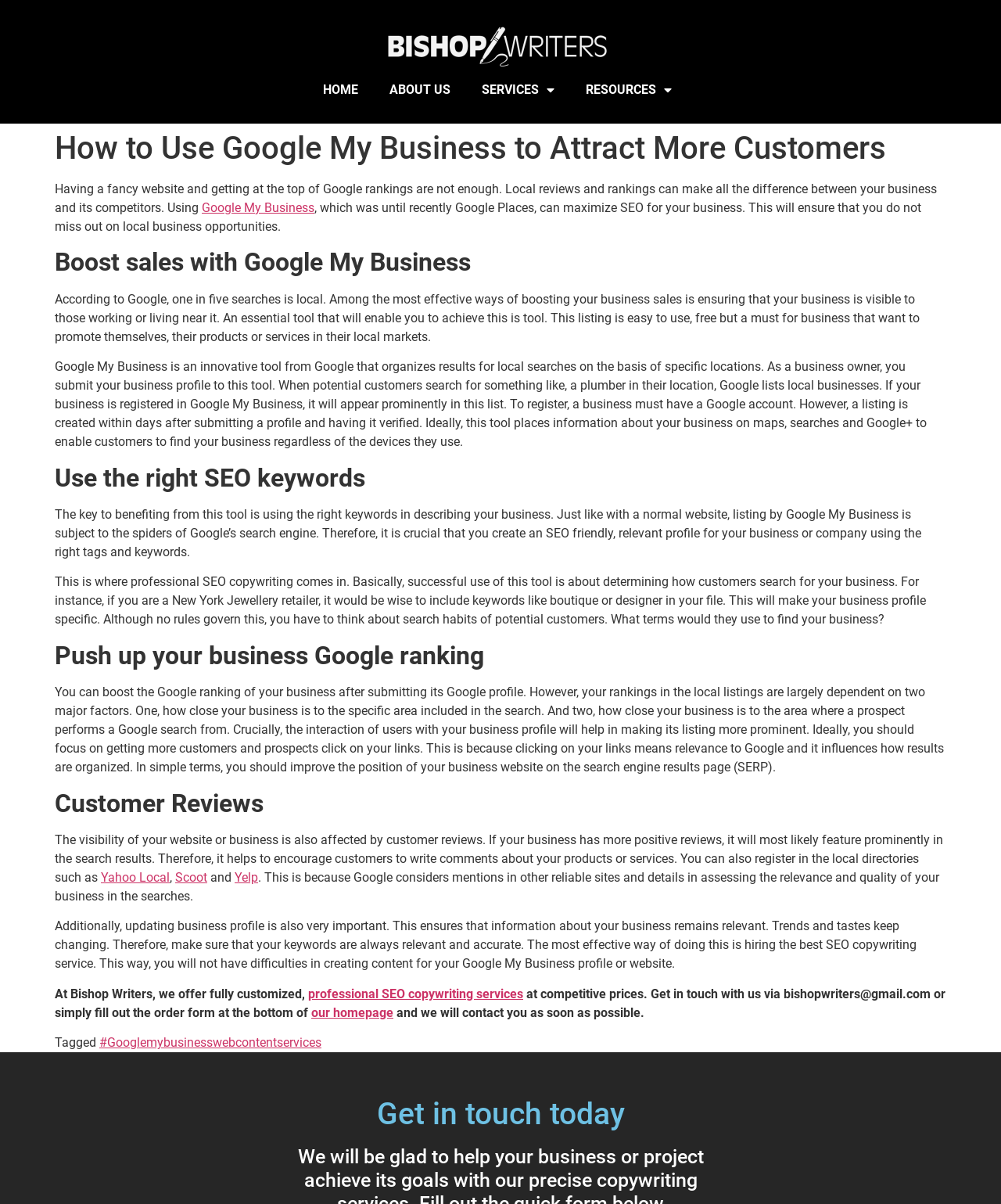Identify the main title of the webpage and generate its text content.

How to Use Google My Business to Attract More Customers